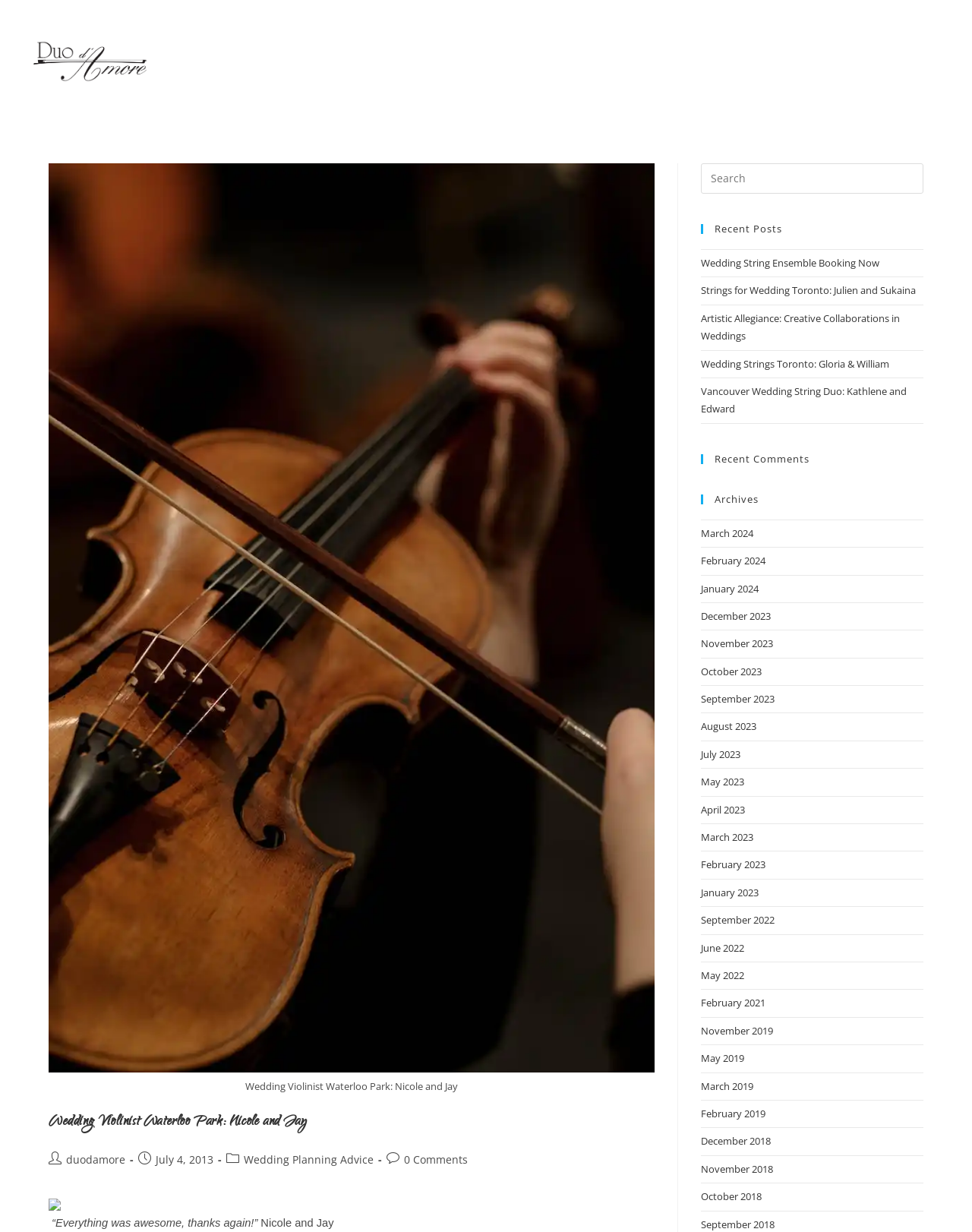Given the element description: "duodamore", predict the bounding box coordinates of this UI element. The coordinates must be four float numbers between 0 and 1, given as [left, top, right, bottom].

[0.068, 0.935, 0.129, 0.947]